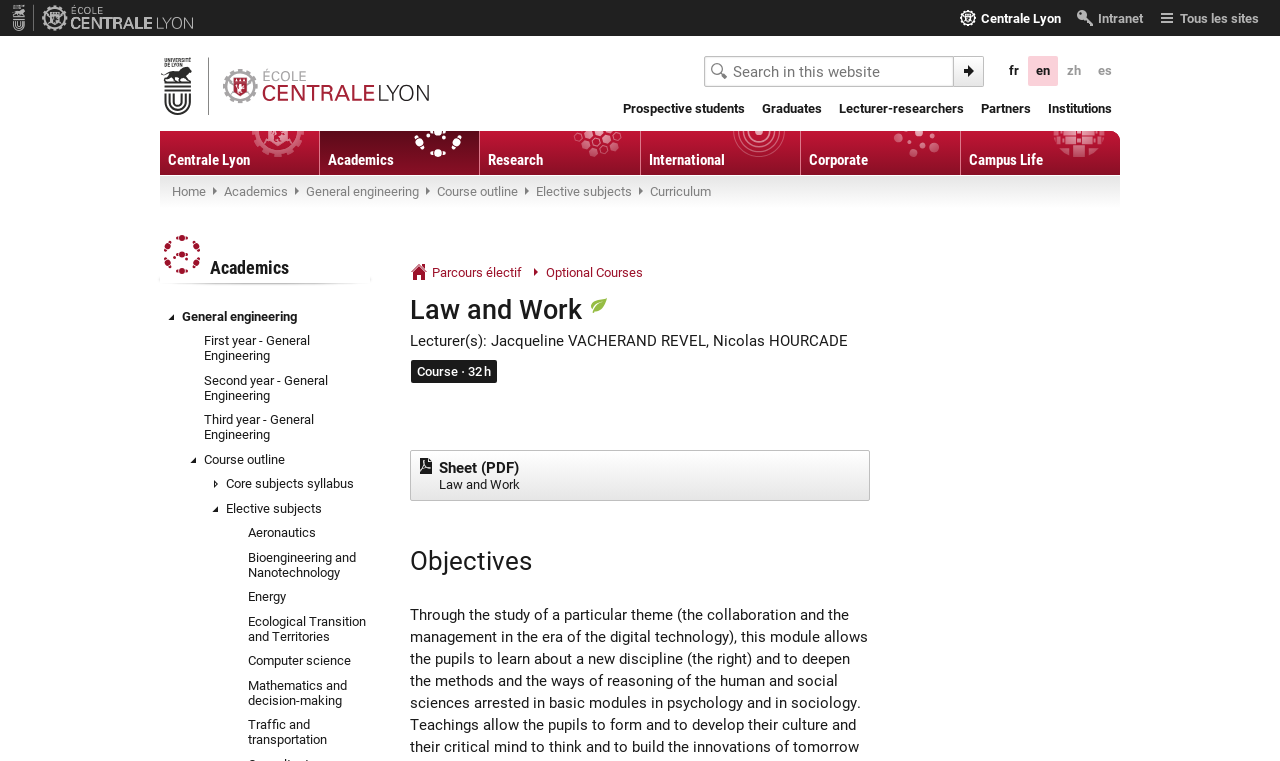Based on what you see in the screenshot, provide a thorough answer to this question: What is the language of the webpage?

The webpage has a language selection option in the top-right corner, which allows users to switch between different languages such as French (fr), English (en), Chinese (zh), and Spanish (es). This suggests that the webpage is available in multiple languages.